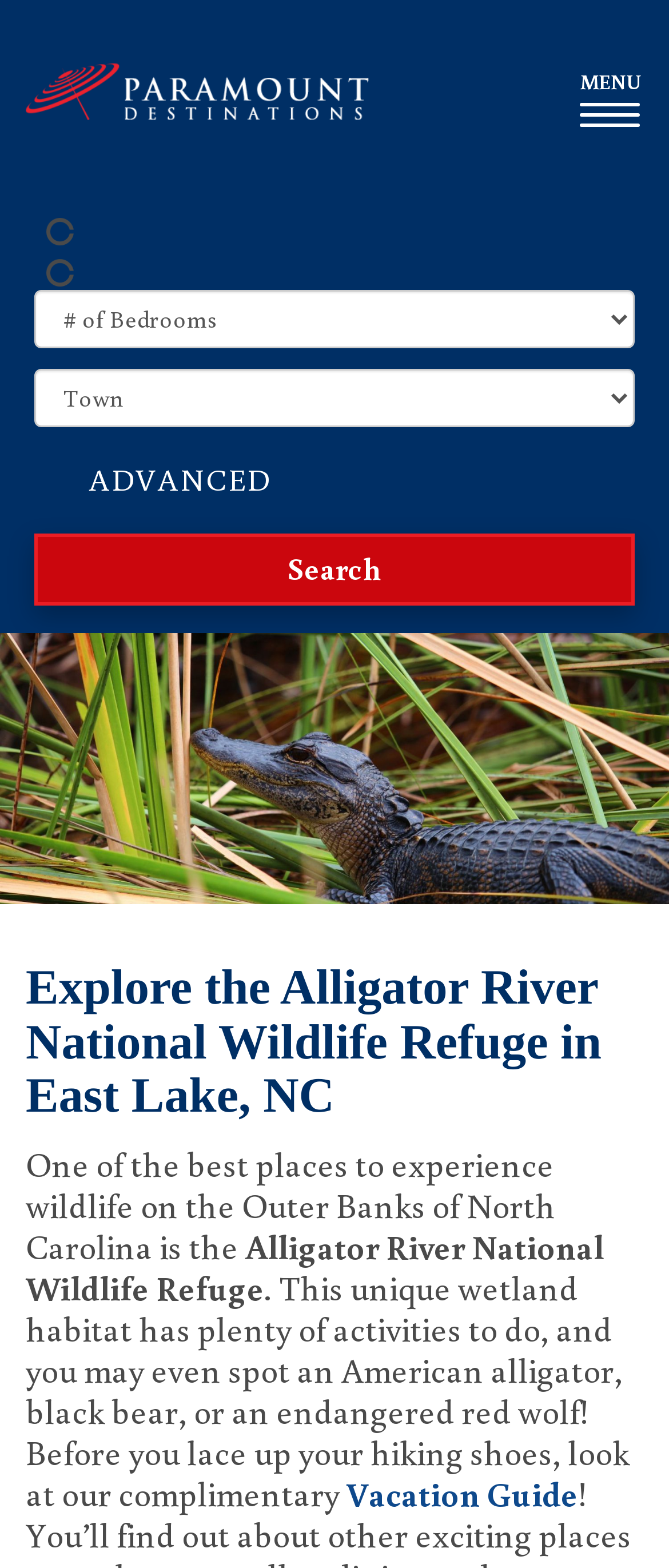Give a detailed account of the webpage, highlighting key information.

The webpage is about the Alligator River National Wildlife Refuge, a unique wetland habitat on the Outer Banks. At the top left, there is a link to "Paramount Destinations" accompanied by an image with the same name. On the top right, a "MENU" button is located. Below the top section, a search bar is positioned, consisting of three comboboxes for selecting exact bedrooms, locations, and an "ADVANCED" link that expands to an advanced search menu. A "Search" button is placed to the right of the comboboxes.

Below the search bar, a large image takes up the full width of the page, showcasing a baby alligator spotted at the refuge. Above the image, a header section contains a heading that reads "Explore the Alligator River National Wildlife Refuge in East Lake, NC". 

Below the image, a paragraph of text describes the refuge as one of the best places to experience wildlife on the Outer Banks, highlighting its unique wetland habitat and various activities to do. The text also mentions the possibility of spotting an American alligator, black bear, or an endangered red wolf. A link to a "Vacation Guide" is provided at the end of the paragraph, positioned near the bottom right of the page.